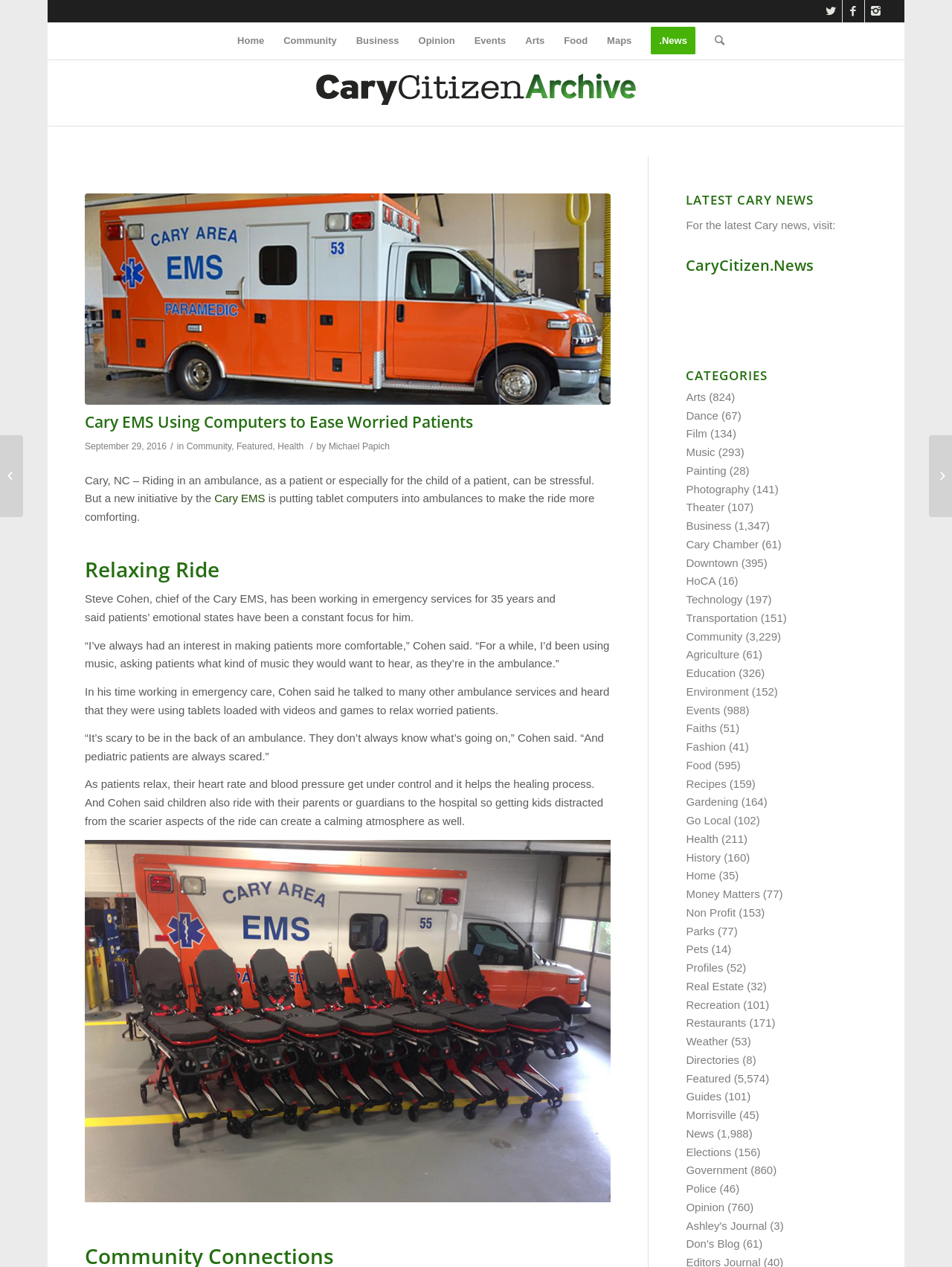Based on what you see in the screenshot, provide a thorough answer to this question: What is the category with the most articles?

I found the answer by looking at the categories section, which lists the number of articles in each category. The category with the most articles is 'Community' with 3,229 articles.